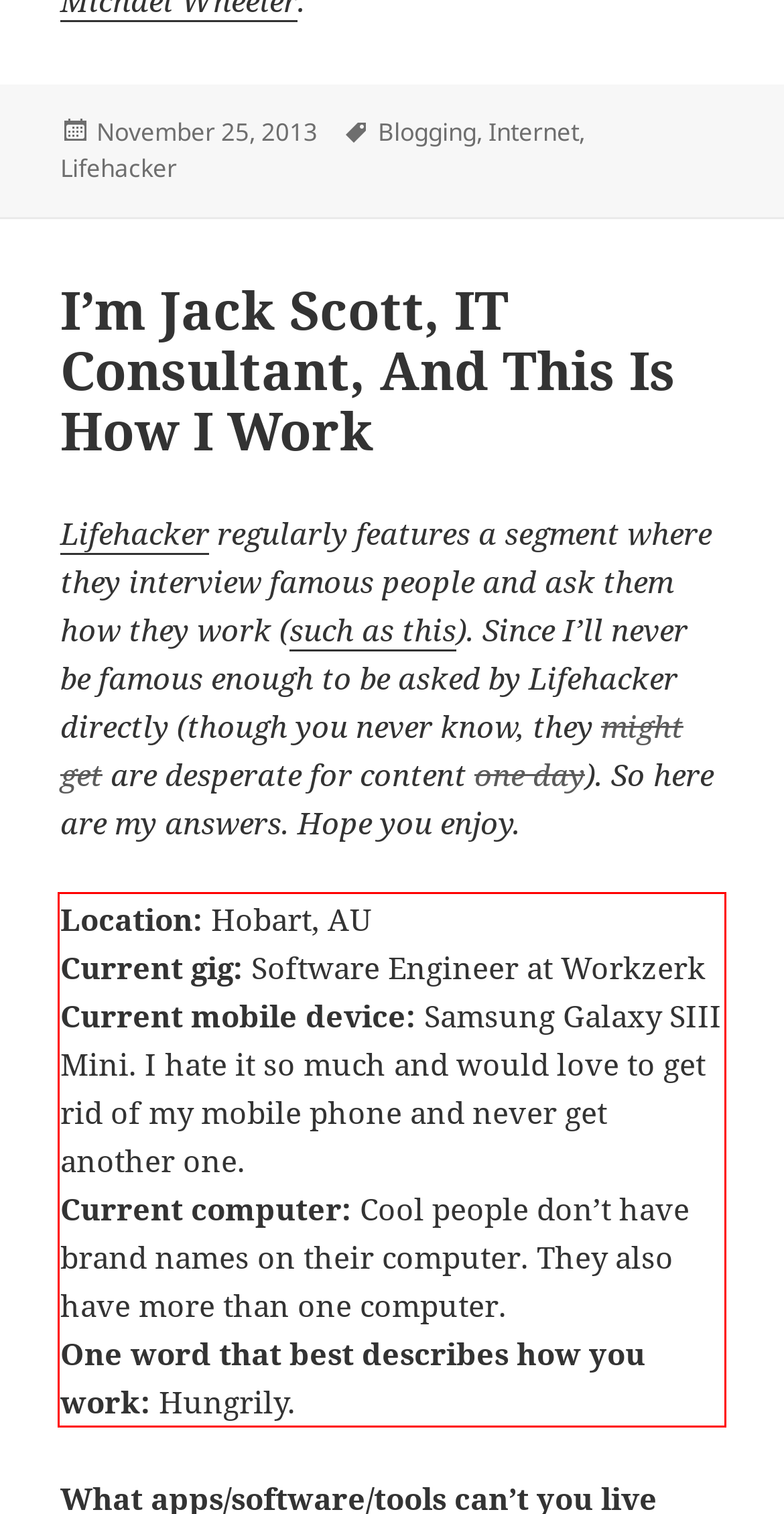With the provided screenshot of a webpage, locate the red bounding box and perform OCR to extract the text content inside it.

Location: Hobart, AU Current gig: Software Engineer at Workzerk Current mobile device: Samsung Galaxy SIII Mini. I hate it so much and would love to get rid of my mobile phone and never get another one. Current computer: Cool people don’t have brand names on their computer. They also have more than one computer. One word that best describes how you work: Hungrily.